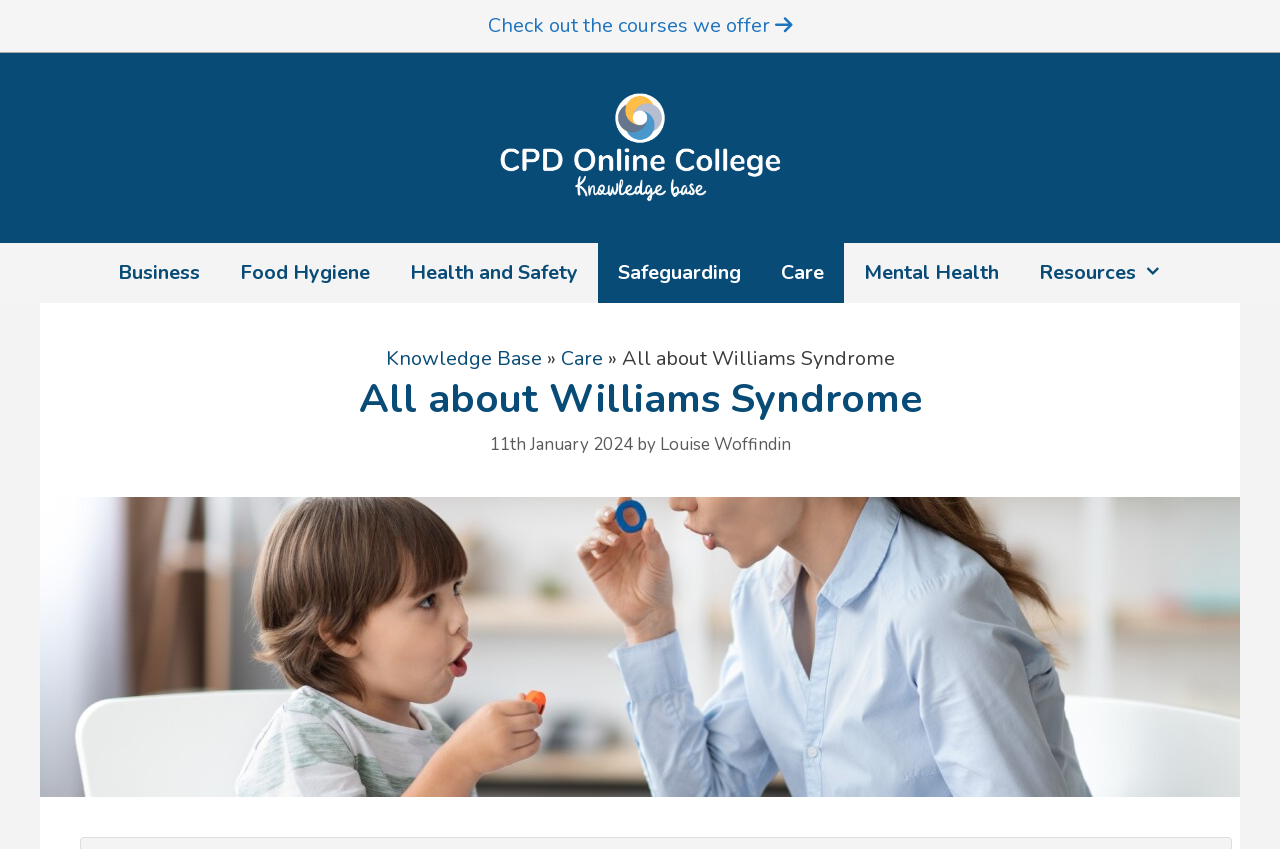Show the bounding box coordinates of the region that should be clicked to follow the instruction: "Read the 'All about Williams Syndrome' article."

[0.062, 0.442, 0.938, 0.538]